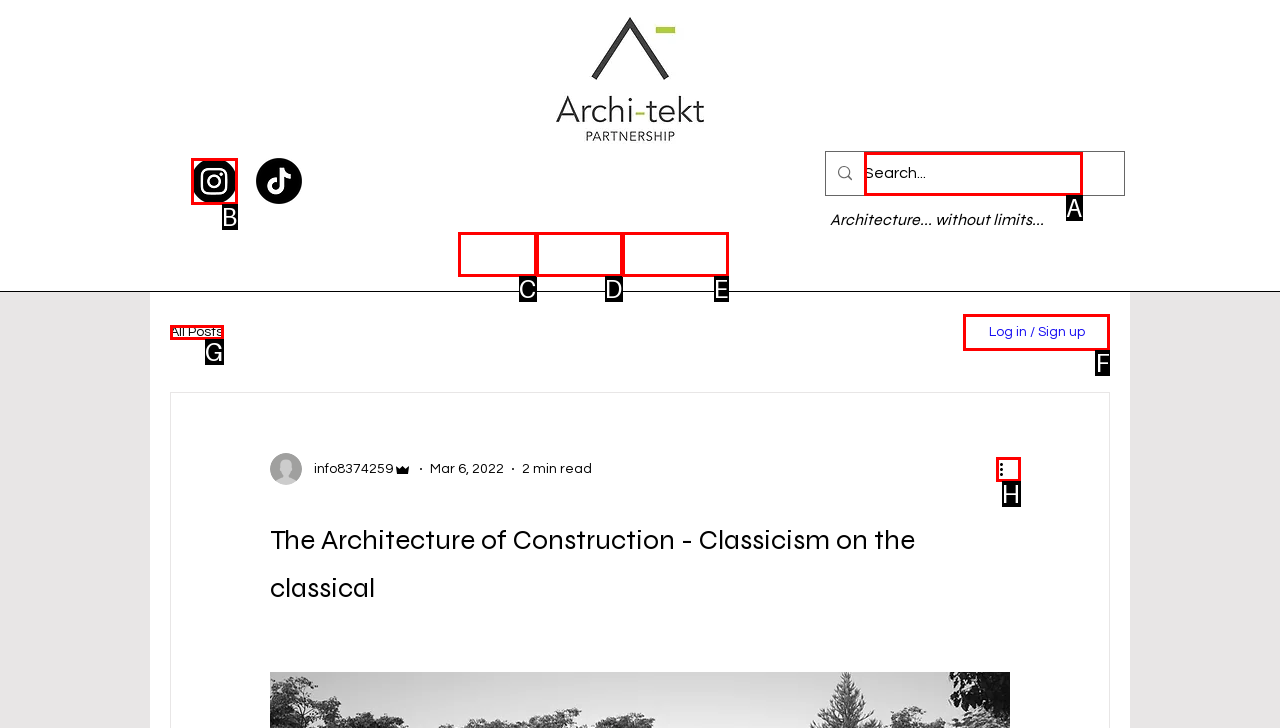To perform the task "Log in or sign up", which UI element's letter should you select? Provide the letter directly.

F